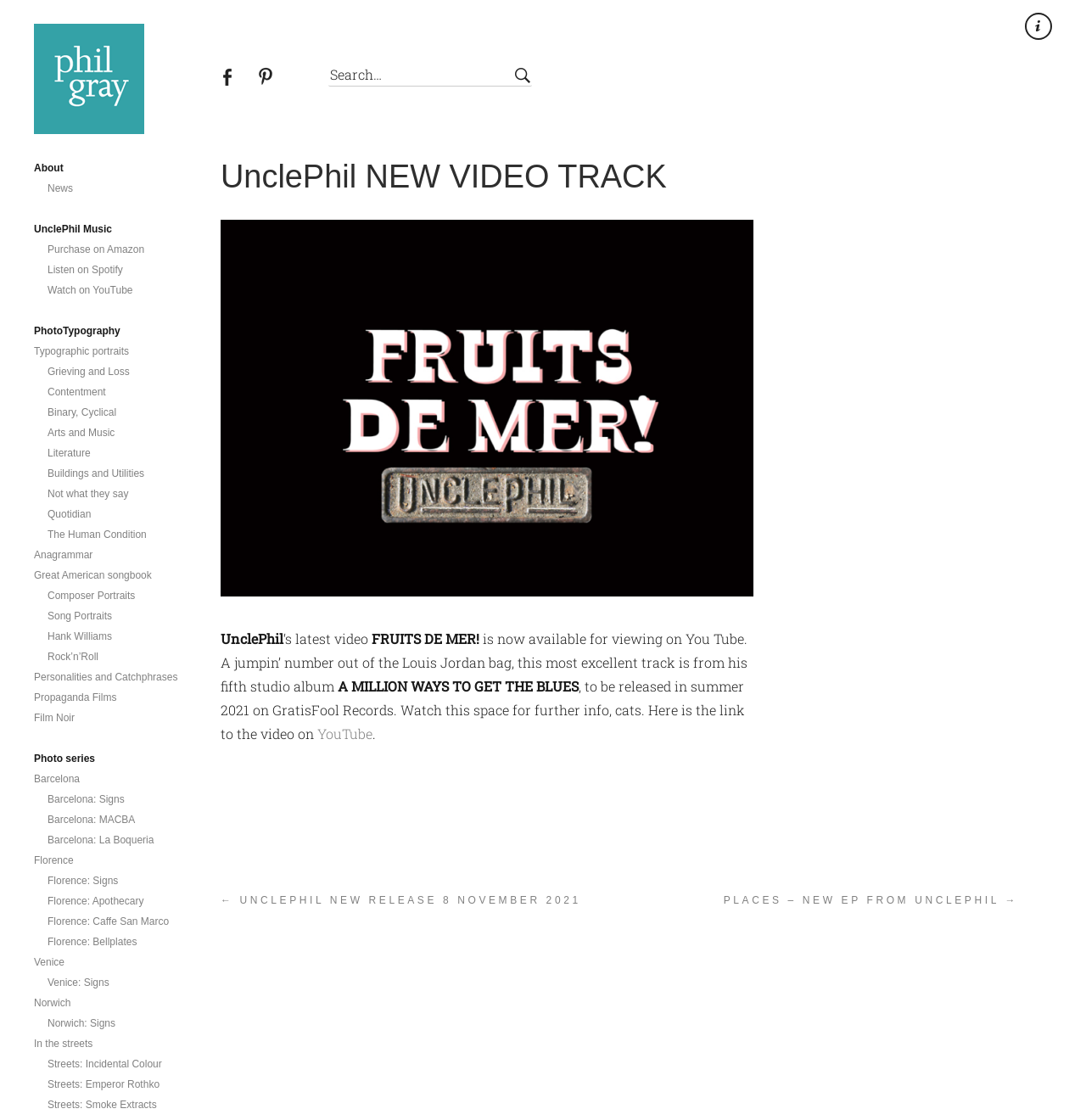Please identify the coordinates of the bounding box for the clickable region that will accomplish this instruction: "Watch UnclePhil's new video on YouTube".

[0.292, 0.647, 0.343, 0.663]